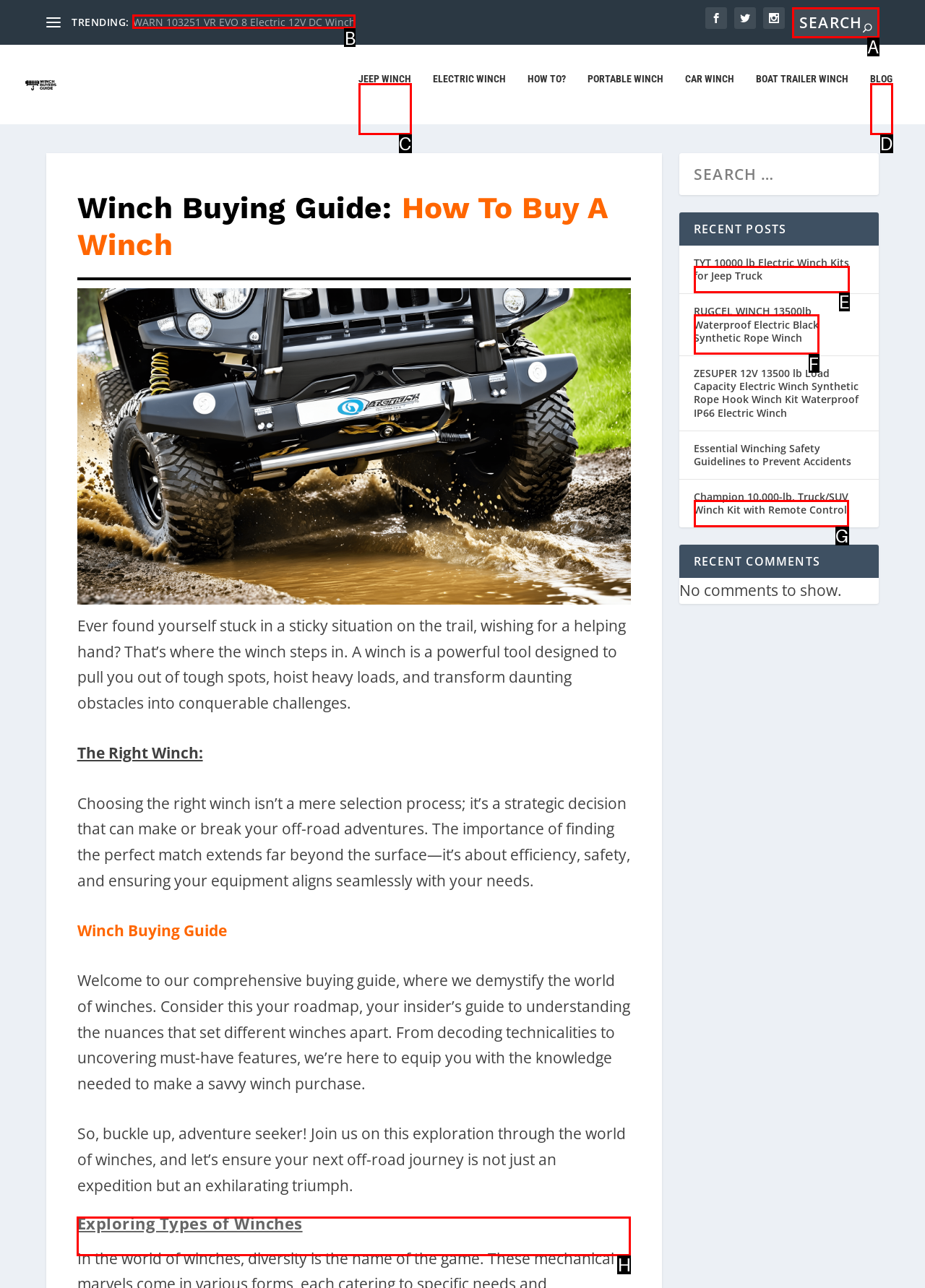Choose the UI element you need to click to carry out the task: Explore types of winches.
Respond with the corresponding option's letter.

H